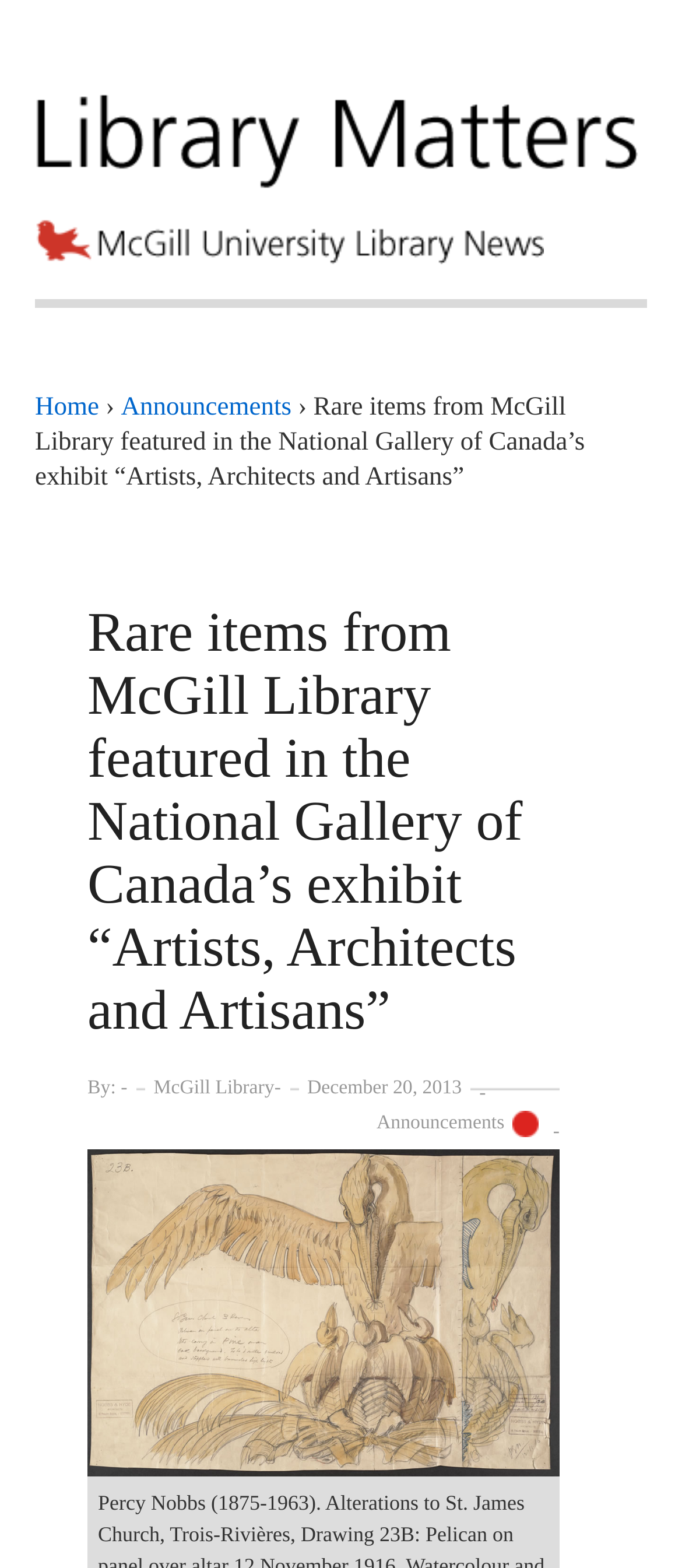Locate the bounding box coordinates of the element that needs to be clicked to carry out the instruction: "Go to the 'Home' page". The coordinates should be given as four float numbers ranging from 0 to 1, i.e., [left, top, right, bottom].

[0.051, 0.251, 0.145, 0.269]